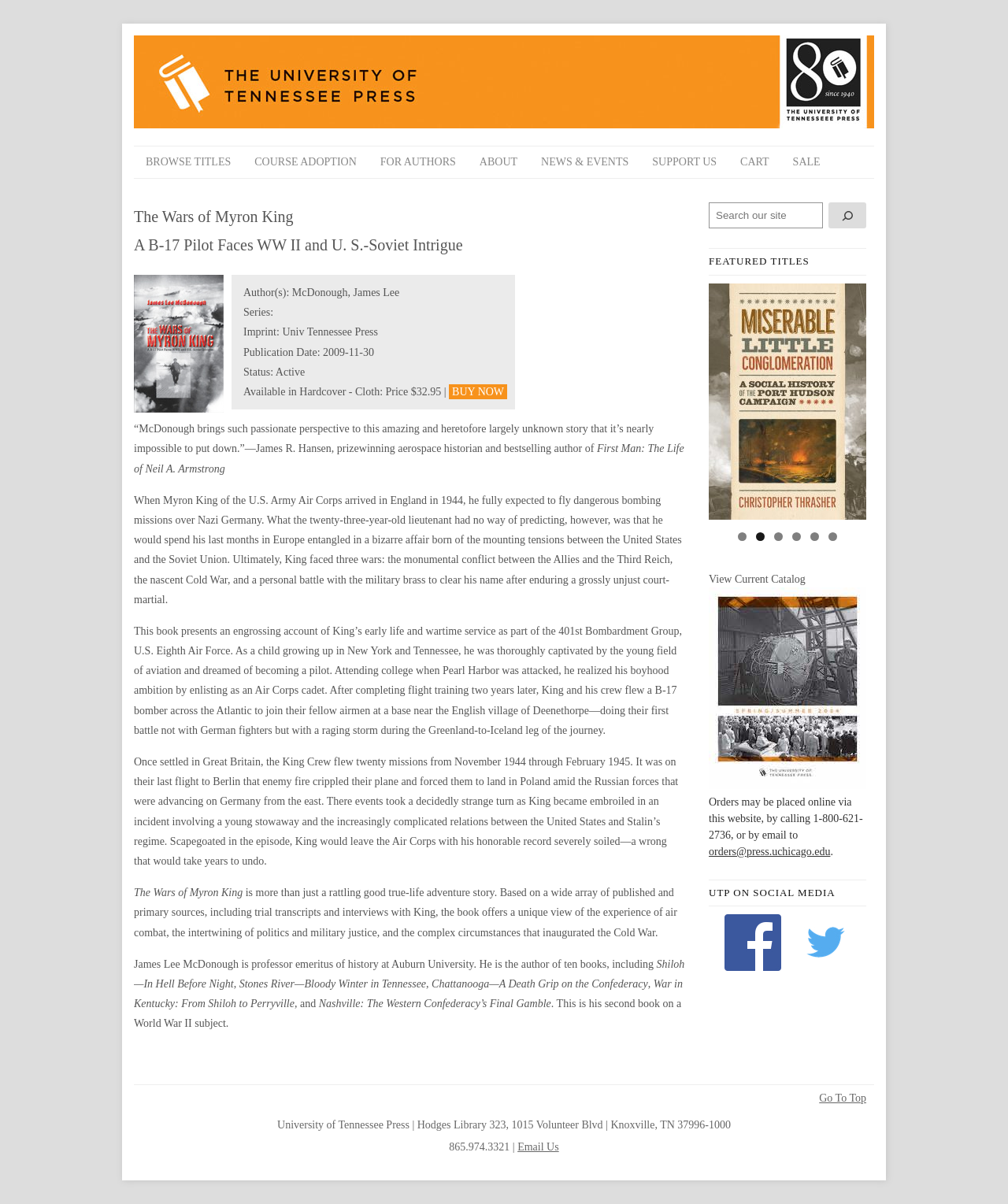Locate the bounding box of the UI element described in the following text: "Course Adoption".

[0.241, 0.122, 0.365, 0.148]